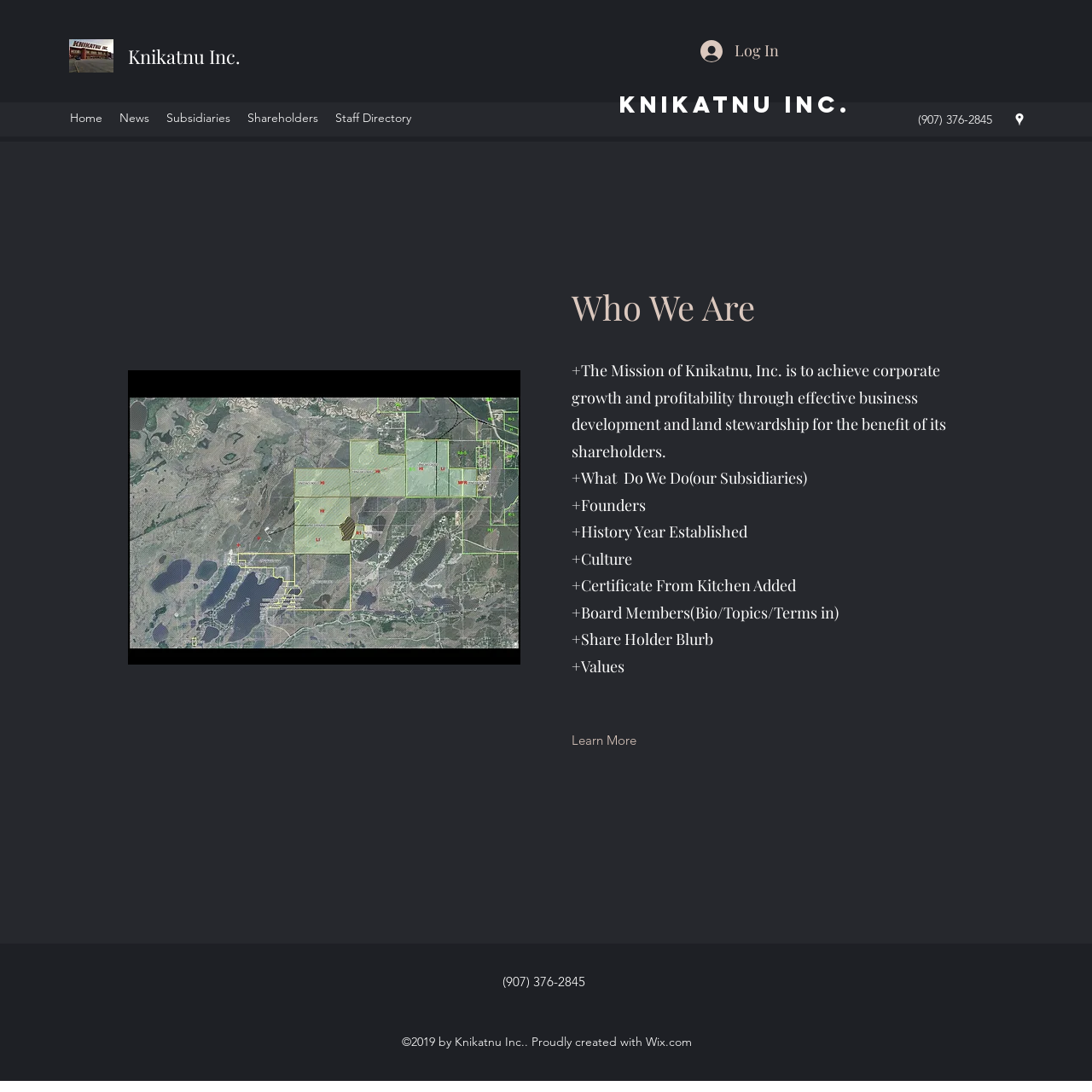Determine the bounding box coordinates of the section I need to click to execute the following instruction: "View the company's social media profiles". Provide the coordinates as four float numbers between 0 and 1, i.e., [left, top, right, bottom].

[0.926, 0.102, 0.941, 0.117]